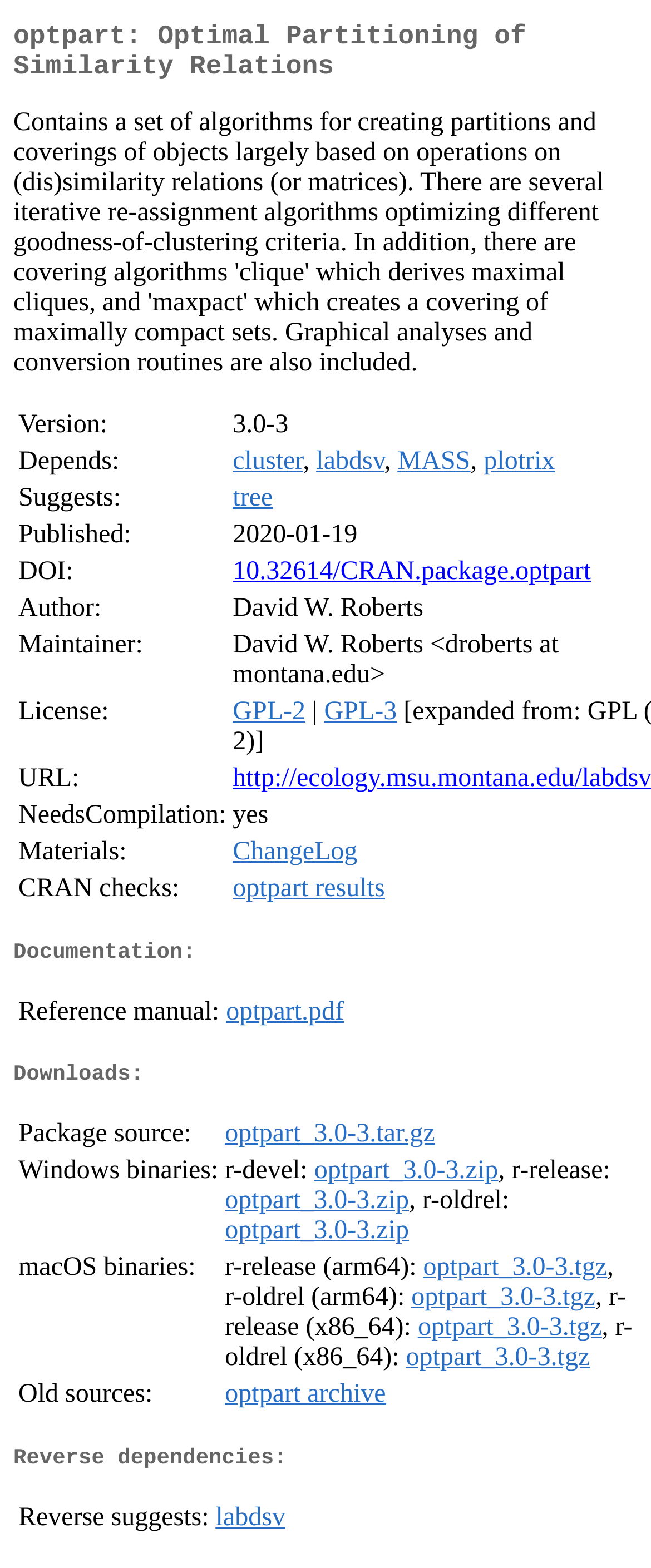What is the version of the package?
Answer the question in a detailed and comprehensive manner.

The version of the package is '3.0-3' which is mentioned in the 'Package source:' section of the webpage as 'optpart_3.0-3.tar.gz'.